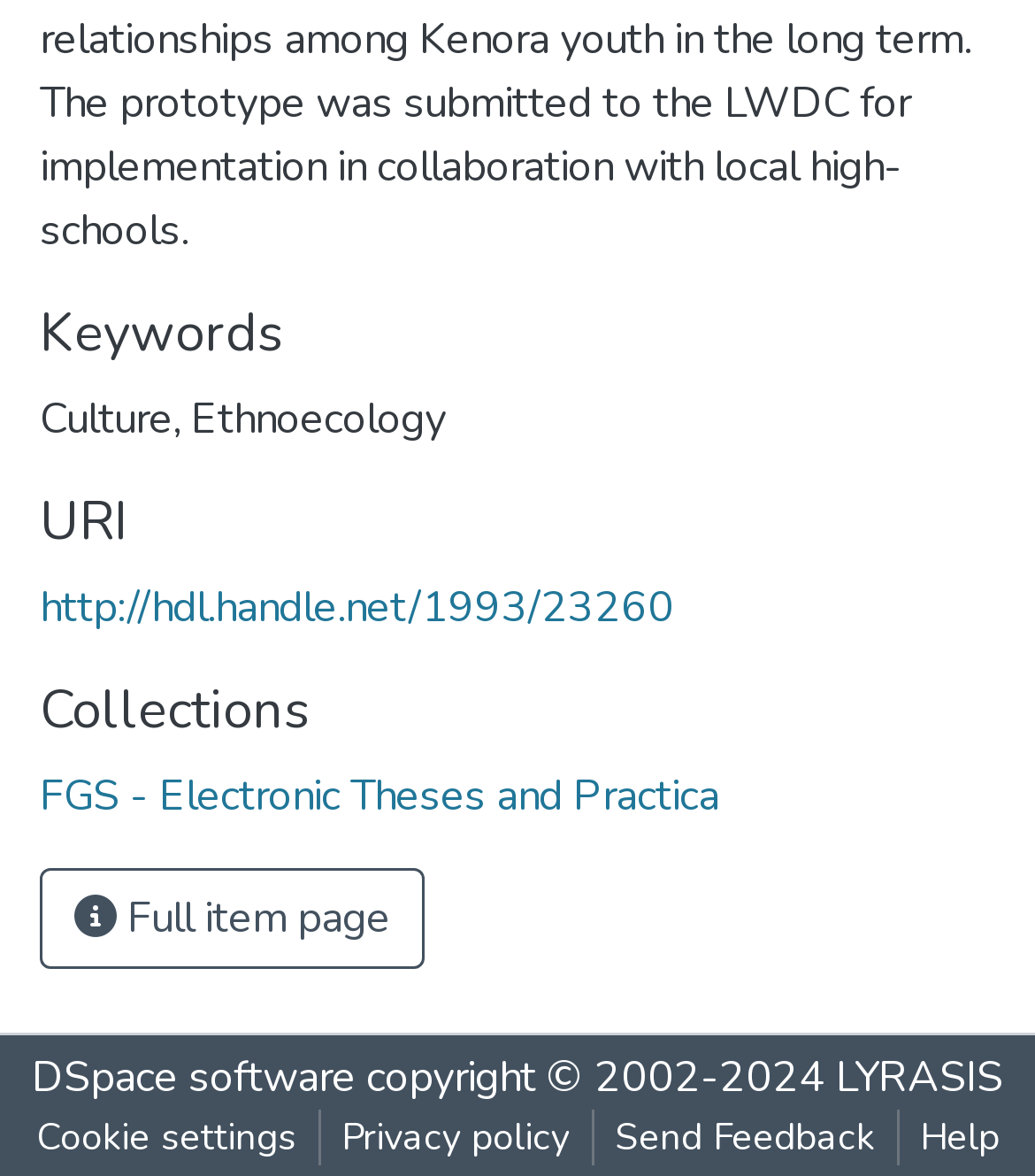Find the bounding box coordinates of the clickable area required to complete the following action: "Visit the URI".

[0.038, 0.491, 0.651, 0.541]